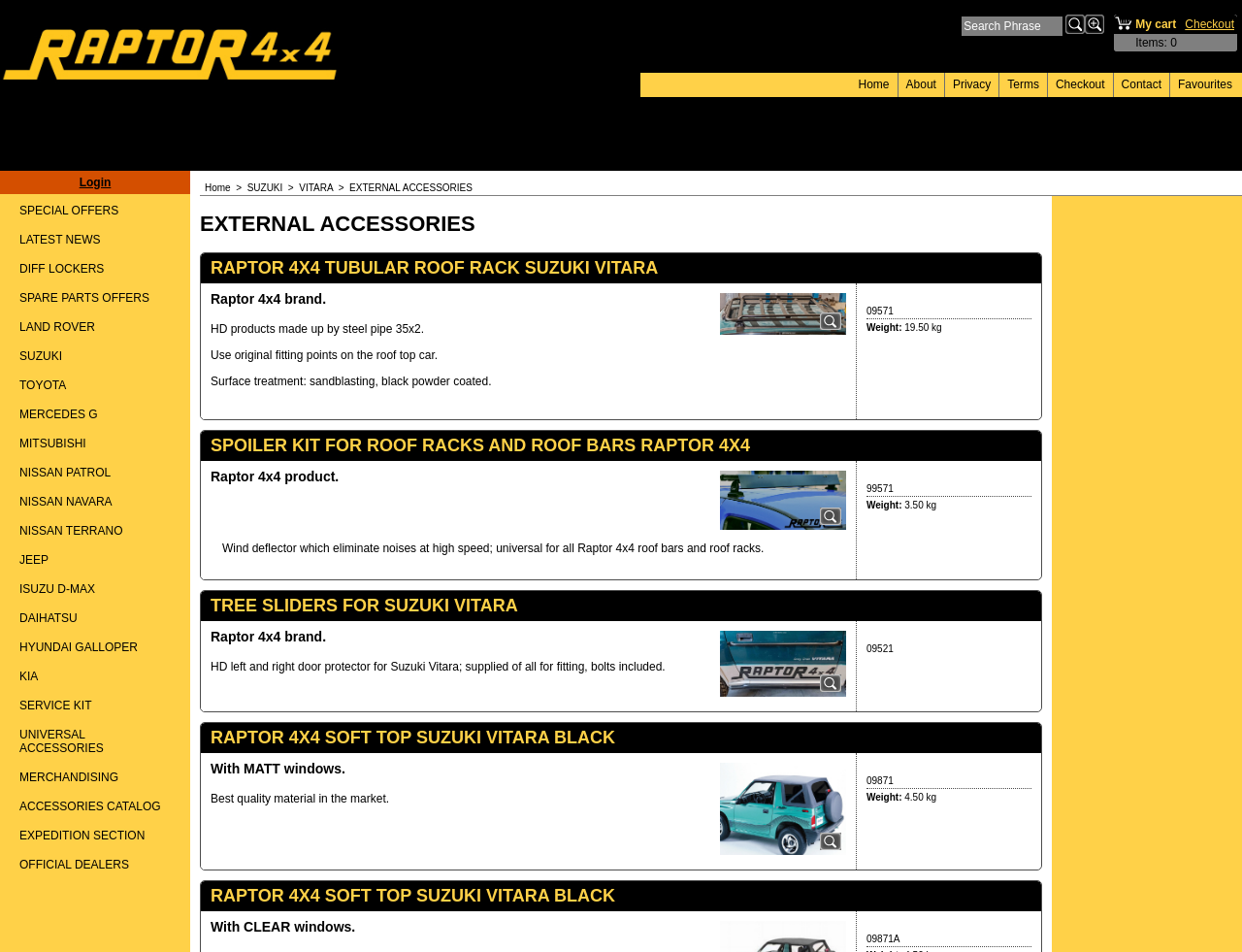Using the element description: "ACCESSORIES CATALOG", determine the bounding box coordinates for the specified UI element. The coordinates should be four float numbers between 0 and 1, [left, top, right, bottom].

[0.016, 0.84, 0.138, 0.854]